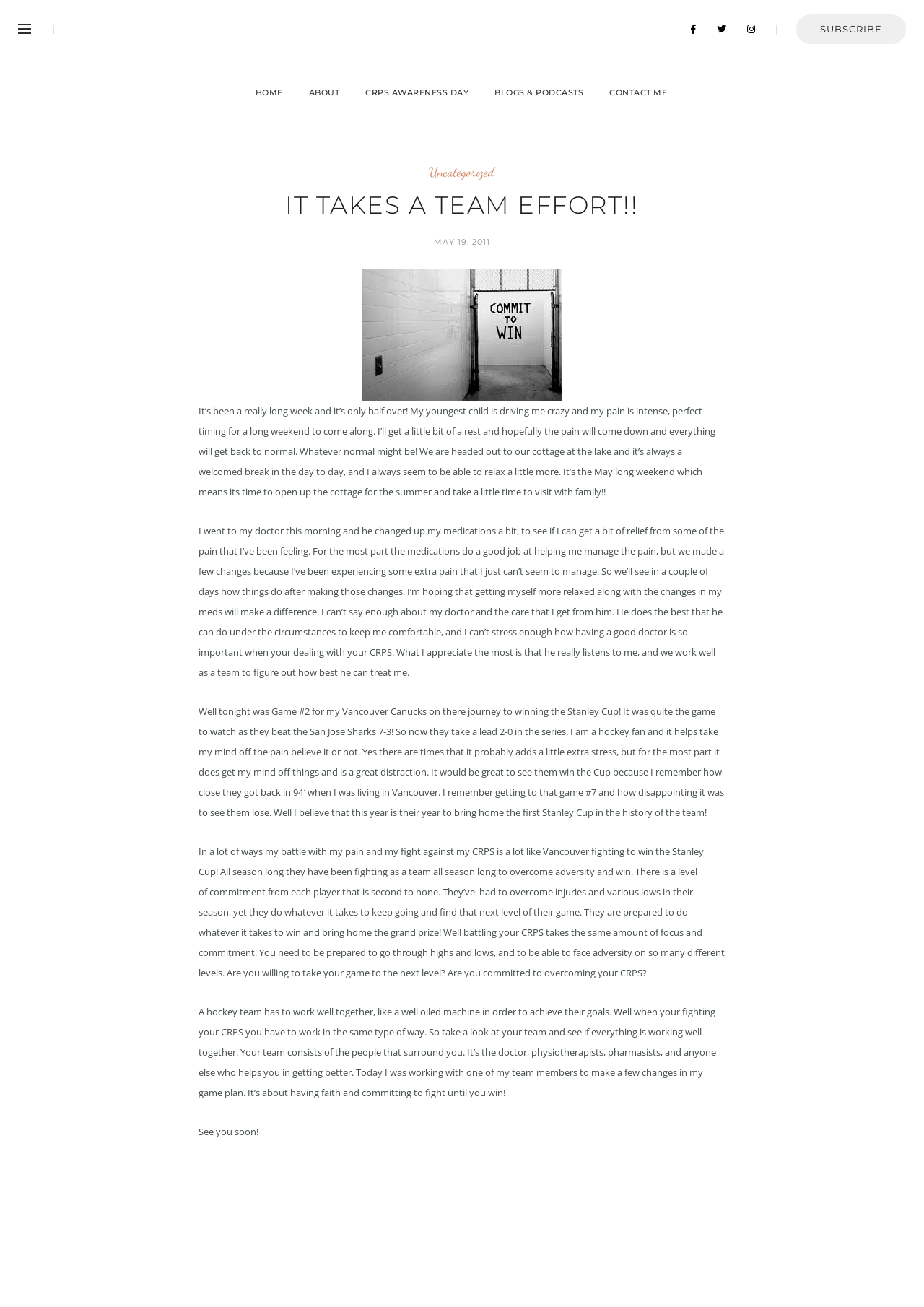With reference to the screenshot, provide a detailed response to the question below:
Where is the author going for a break?

The author mentions that they are headed out to their cottage at the lake for a break, indicating that they are going to a specific location to relax and get away from their daily routine.